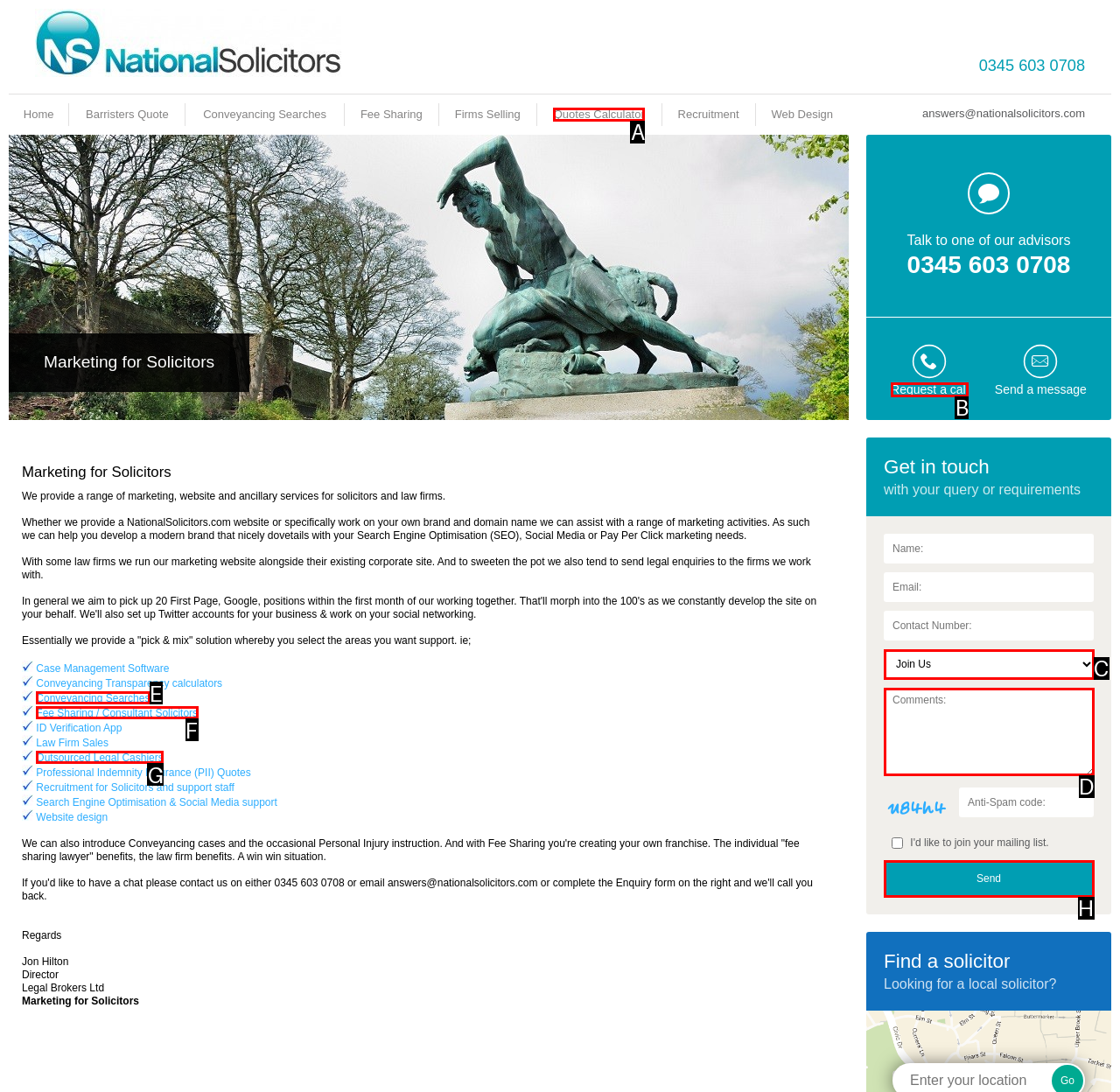Which HTML element among the options matches this description: parent_node: Join Us name="comments" placeholder="Comments:"? Answer with the letter representing your choice.

D